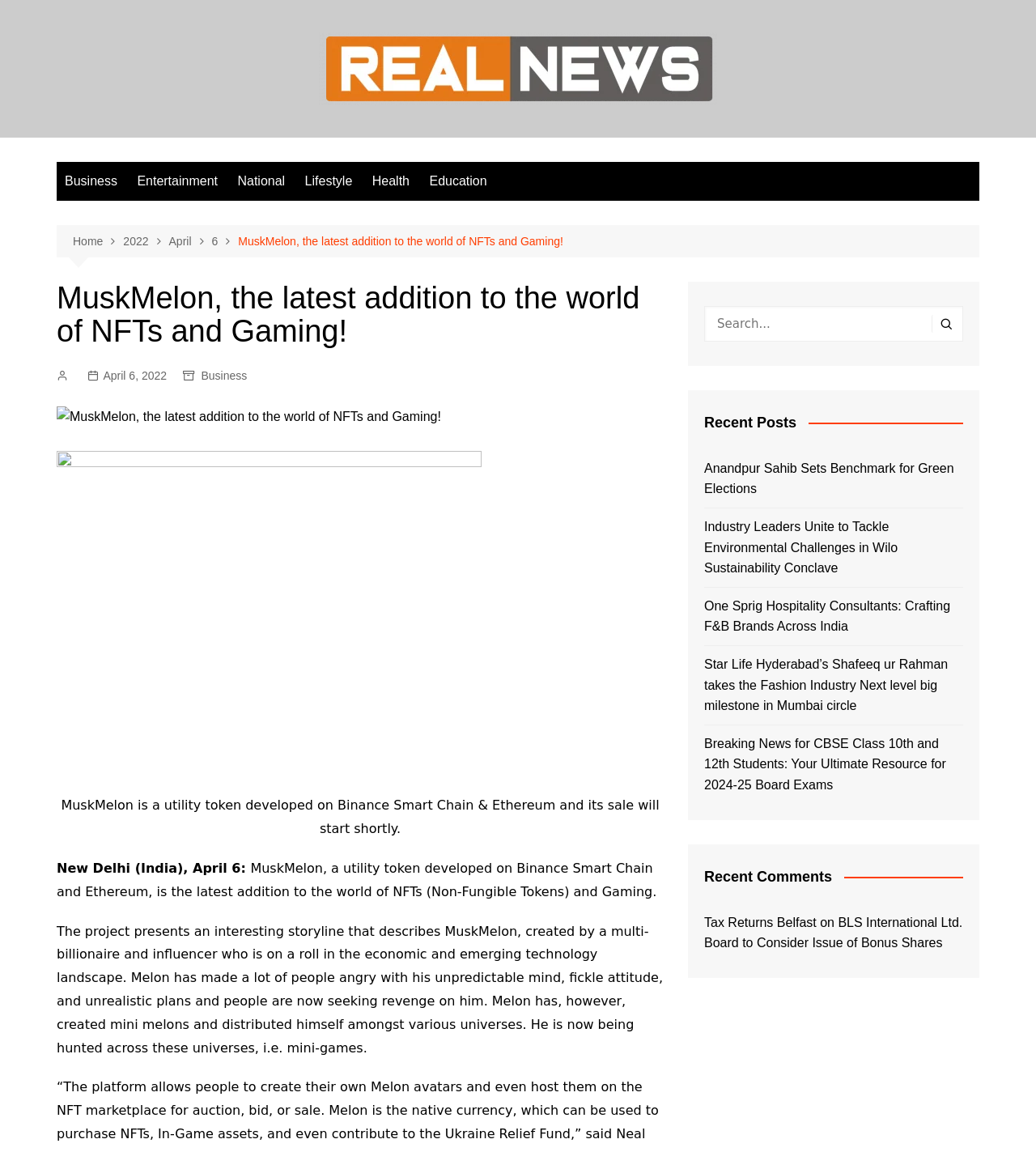Indicate the bounding box coordinates of the element that must be clicked to execute the instruction: "Click on the 'Business' link". The coordinates should be given as four float numbers between 0 and 1, i.e., [left, top, right, bottom].

[0.055, 0.141, 0.121, 0.174]